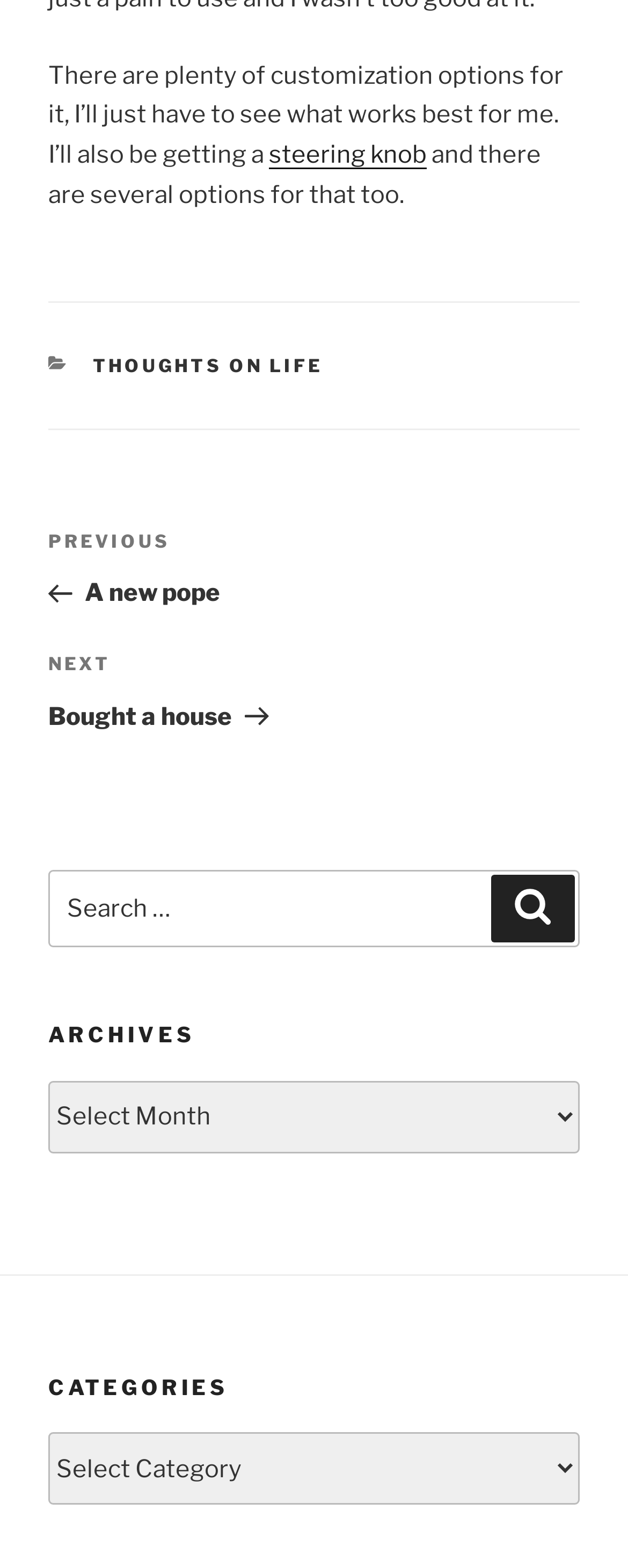Give the bounding box coordinates for the element described as: "Search".

[0.782, 0.558, 0.915, 0.601]